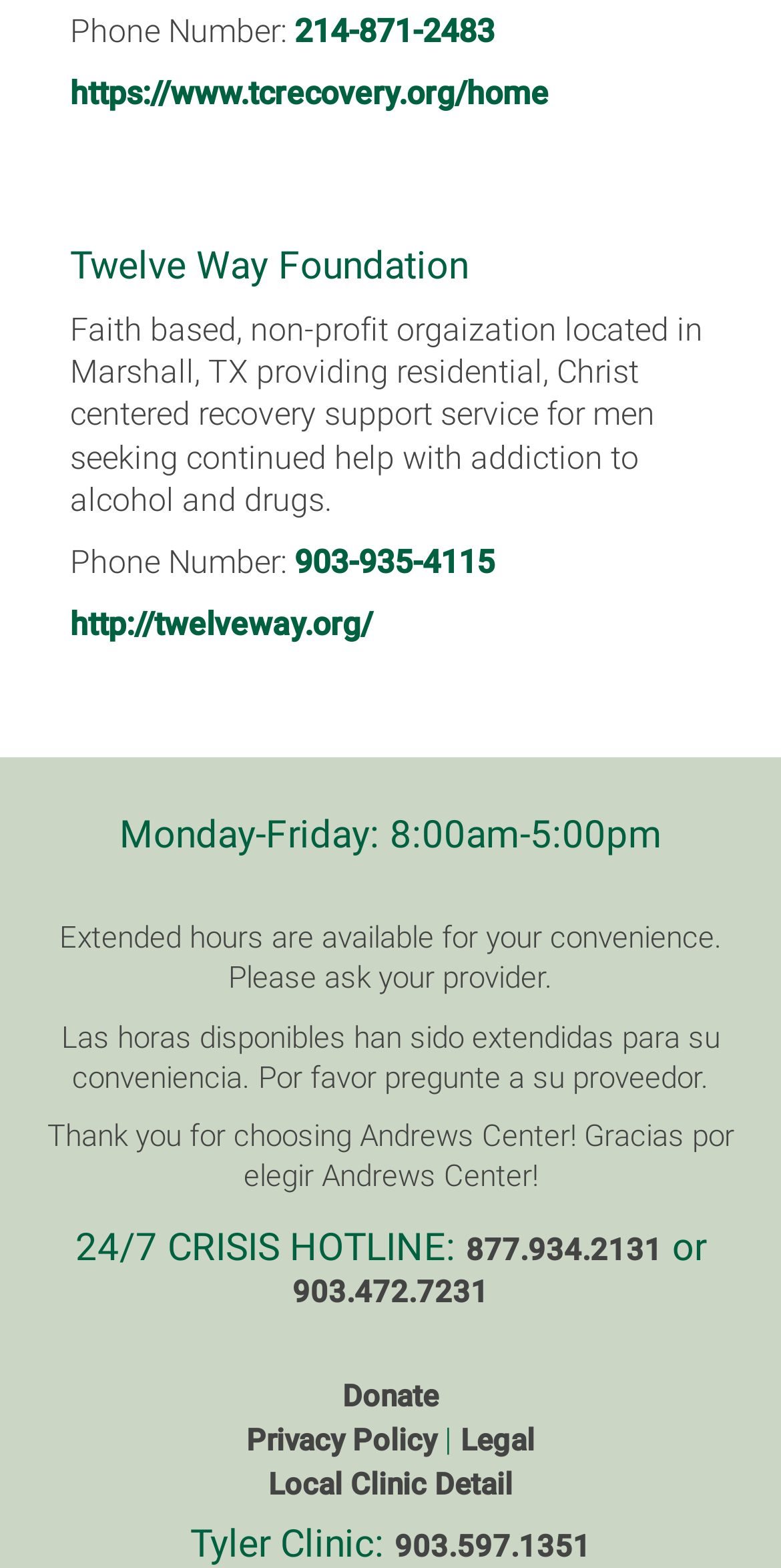Identify the bounding box coordinates for the element you need to click to achieve the following task: "Call the crisis hotline". Provide the bounding box coordinates as four float numbers between 0 and 1, in the form [left, top, right, bottom].

[0.596, 0.787, 0.847, 0.808]